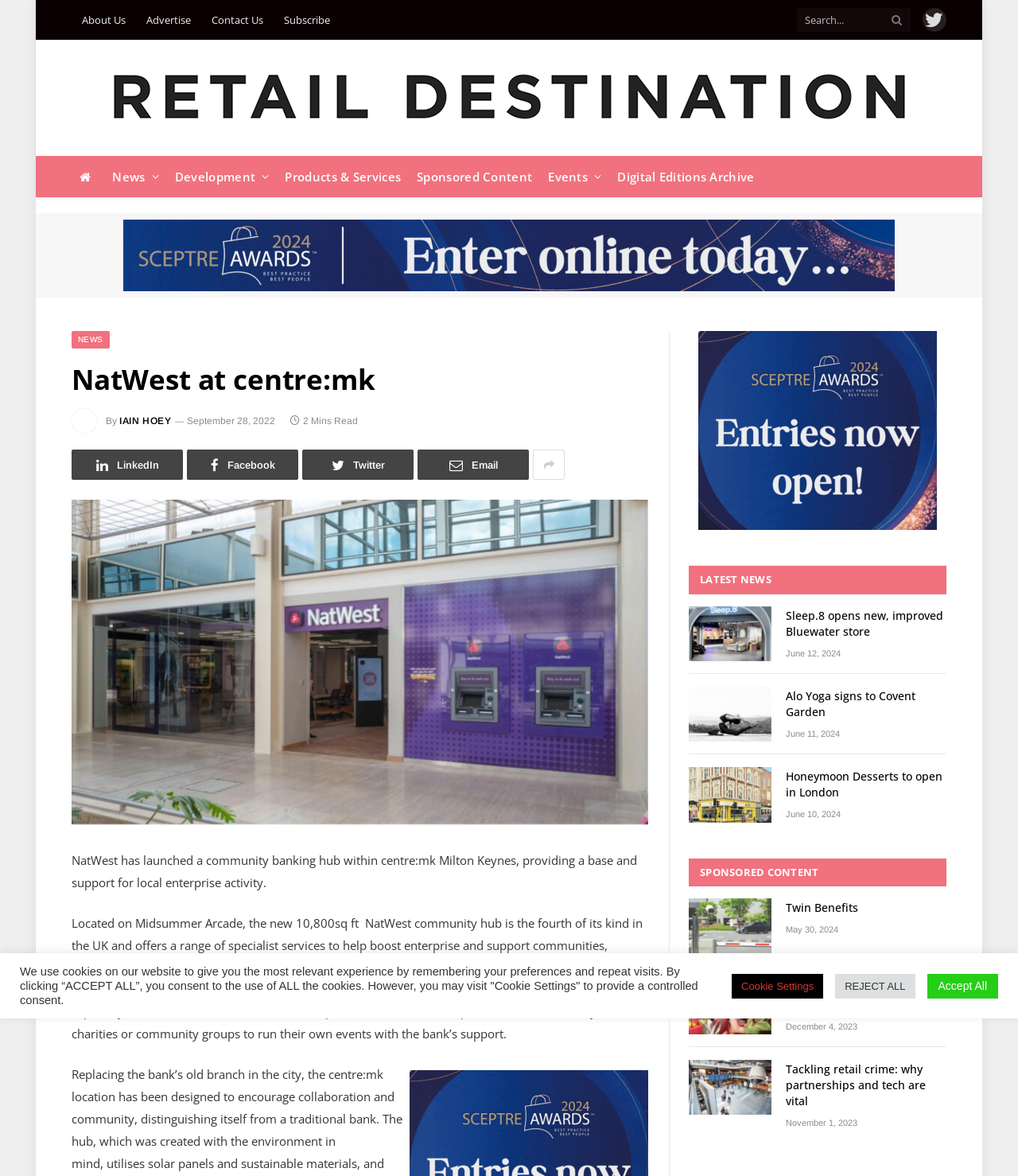Please pinpoint the bounding box coordinates for the region I should click to adhere to this instruction: "Check the current schedule".

None